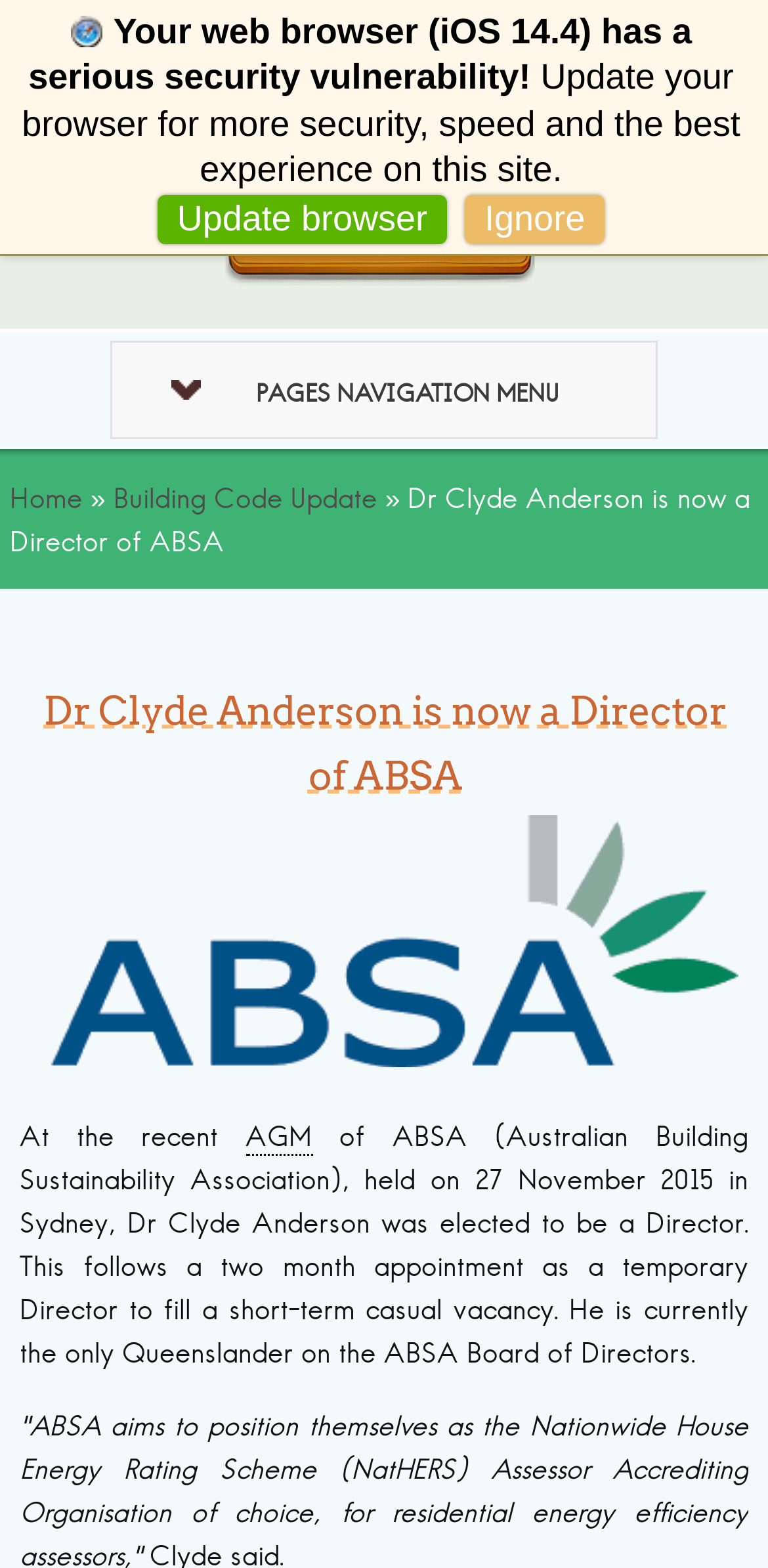Identify the bounding box for the UI element specified in this description: "Home". The coordinates must be four float numbers between 0 and 1, formatted as [left, top, right, bottom].

[0.013, 0.307, 0.108, 0.329]